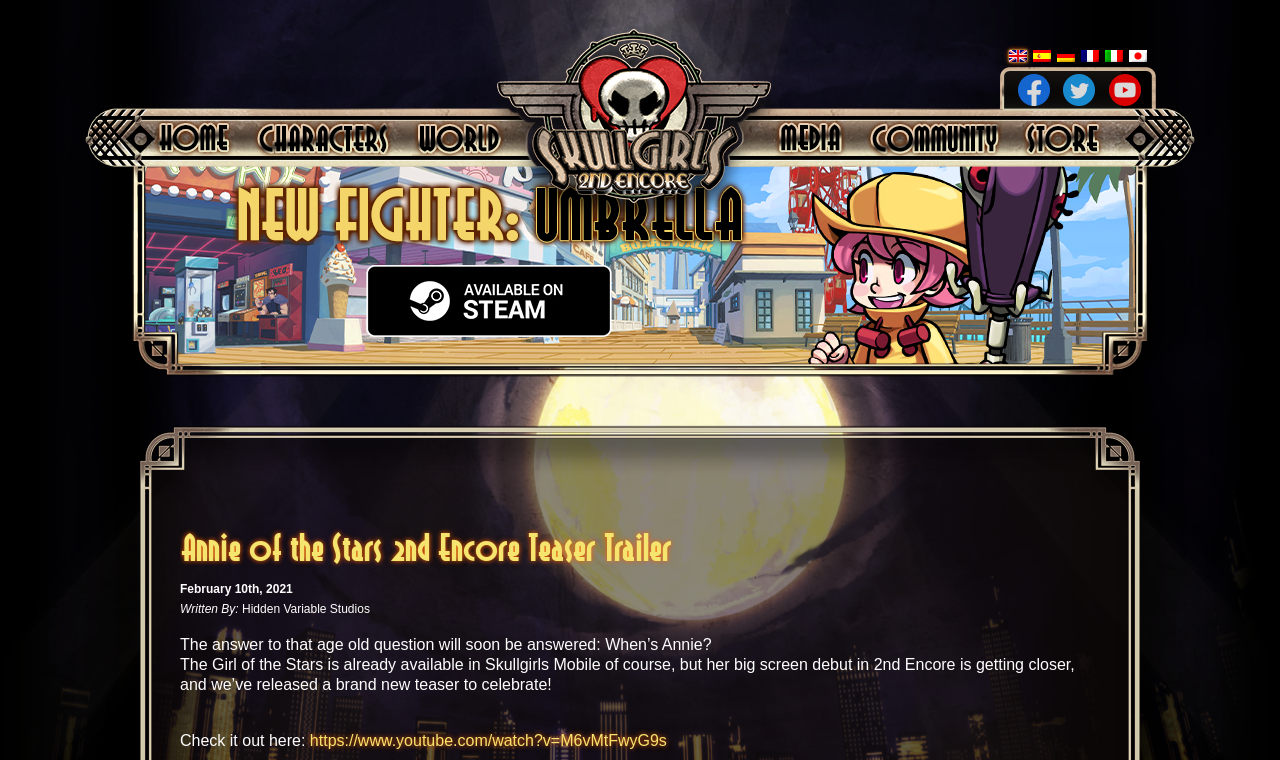Please locate the bounding box coordinates of the element that should be clicked to complete the given instruction: "Visit the YouTube channel".

[0.866, 0.097, 0.891, 0.139]